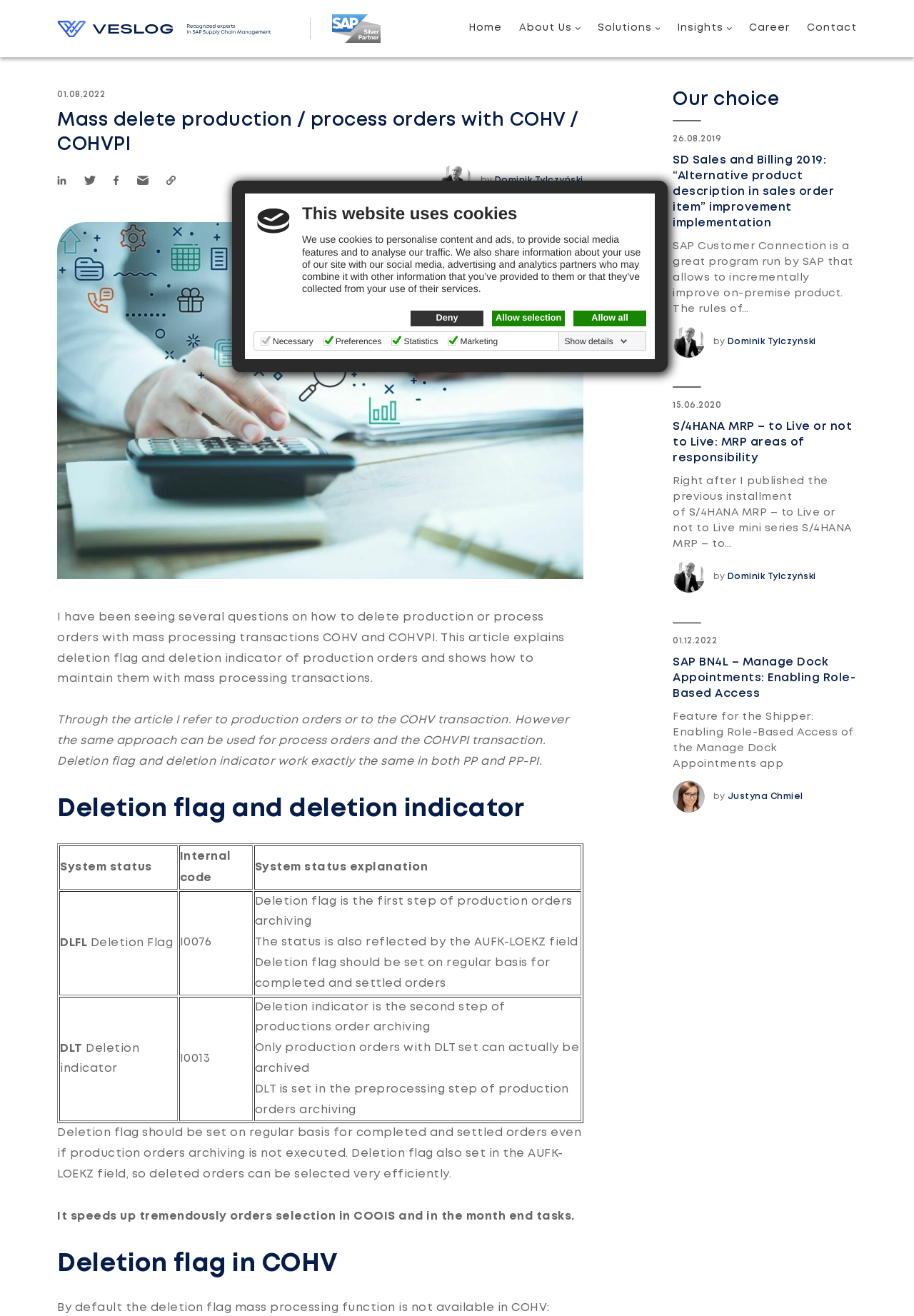Predict the bounding box of the UI element that fits this description: "Energy Auditing & Design".

None